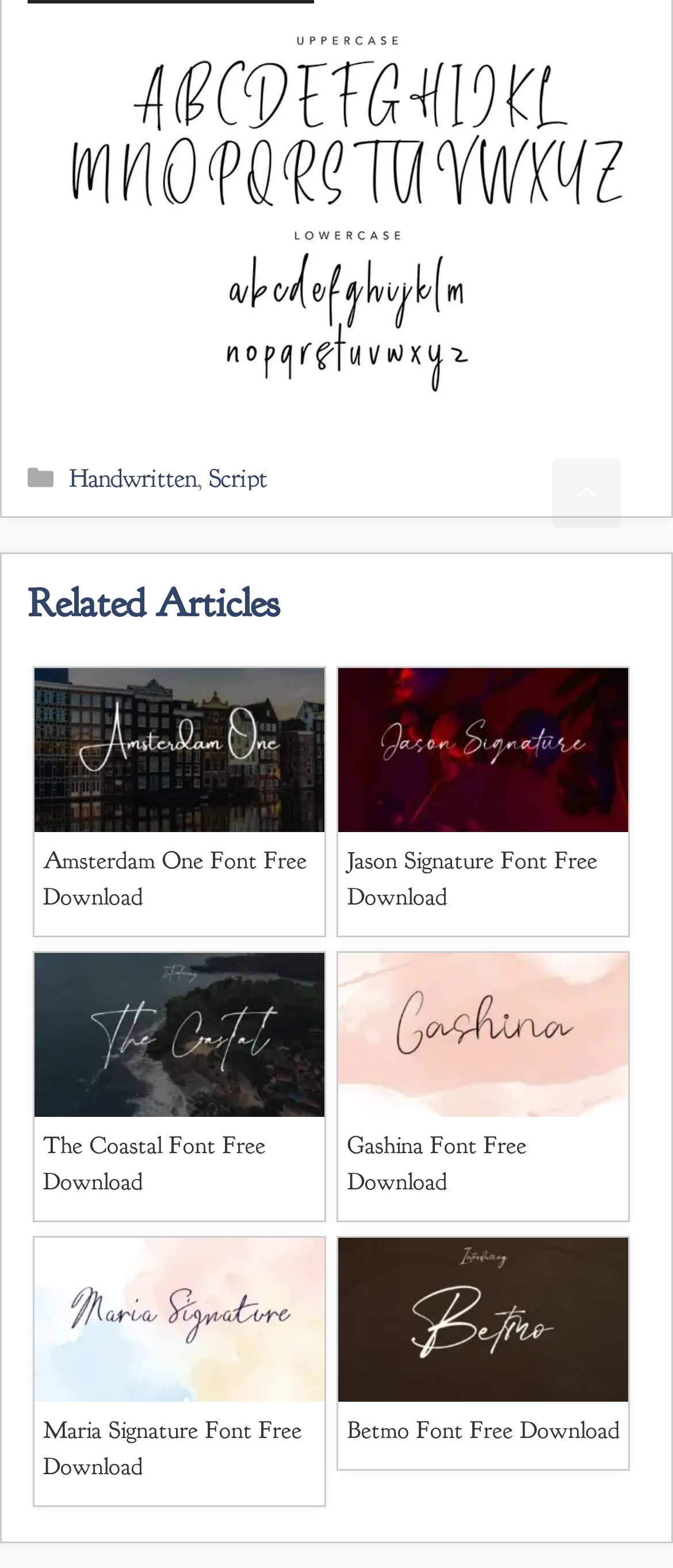Based on the element description Maria Signature Font Free Download, identify the bounding box of the UI element in the given webpage screenshot. The coordinates should be in the format (top-left x, top-left y, bottom-right x, bottom-right y) and must be between 0 and 1.

[0.051, 0.894, 0.483, 0.953]